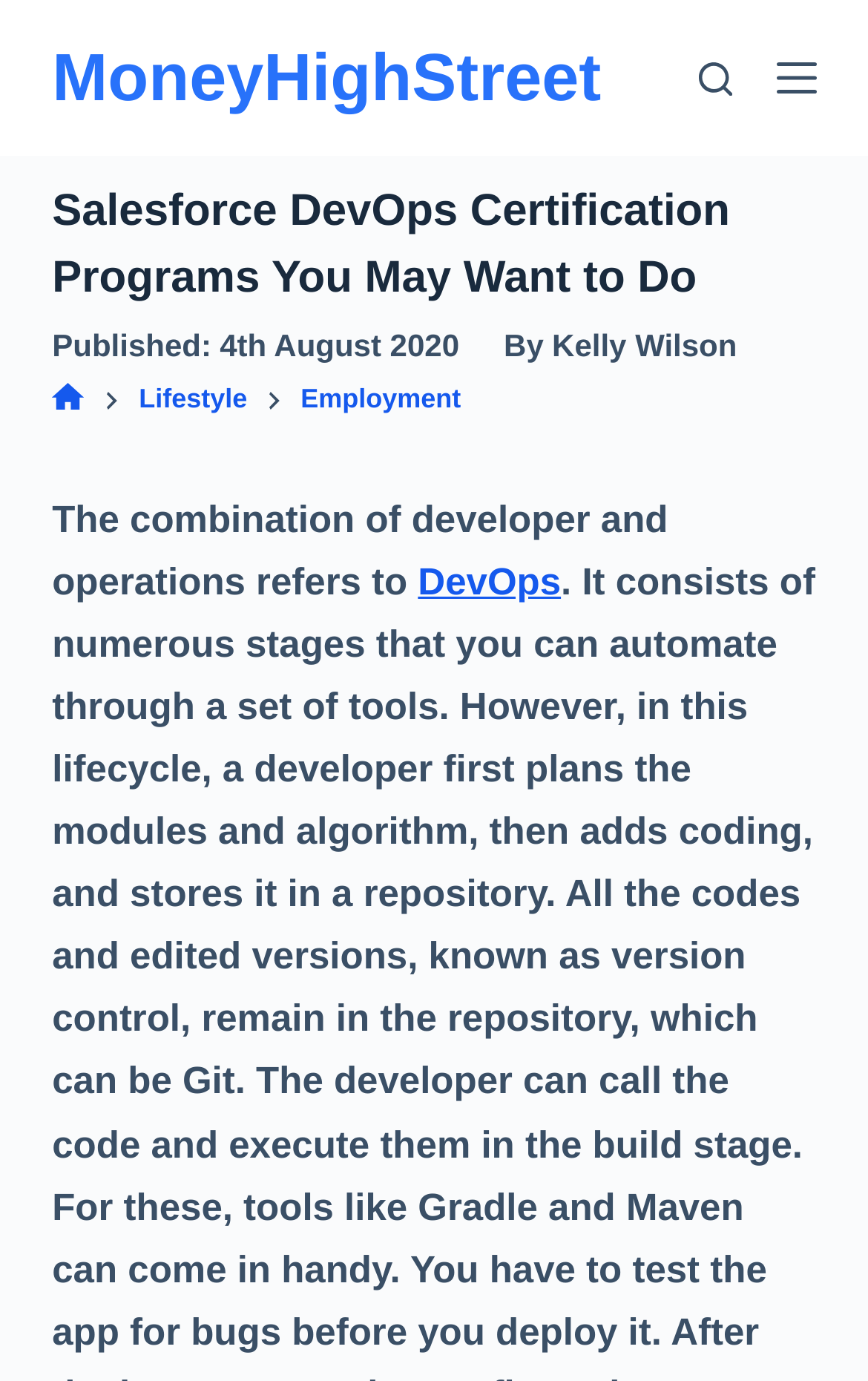Please pinpoint the bounding box coordinates for the region I should click to adhere to this instruction: "go to homepage".

[0.06, 0.274, 0.098, 0.306]